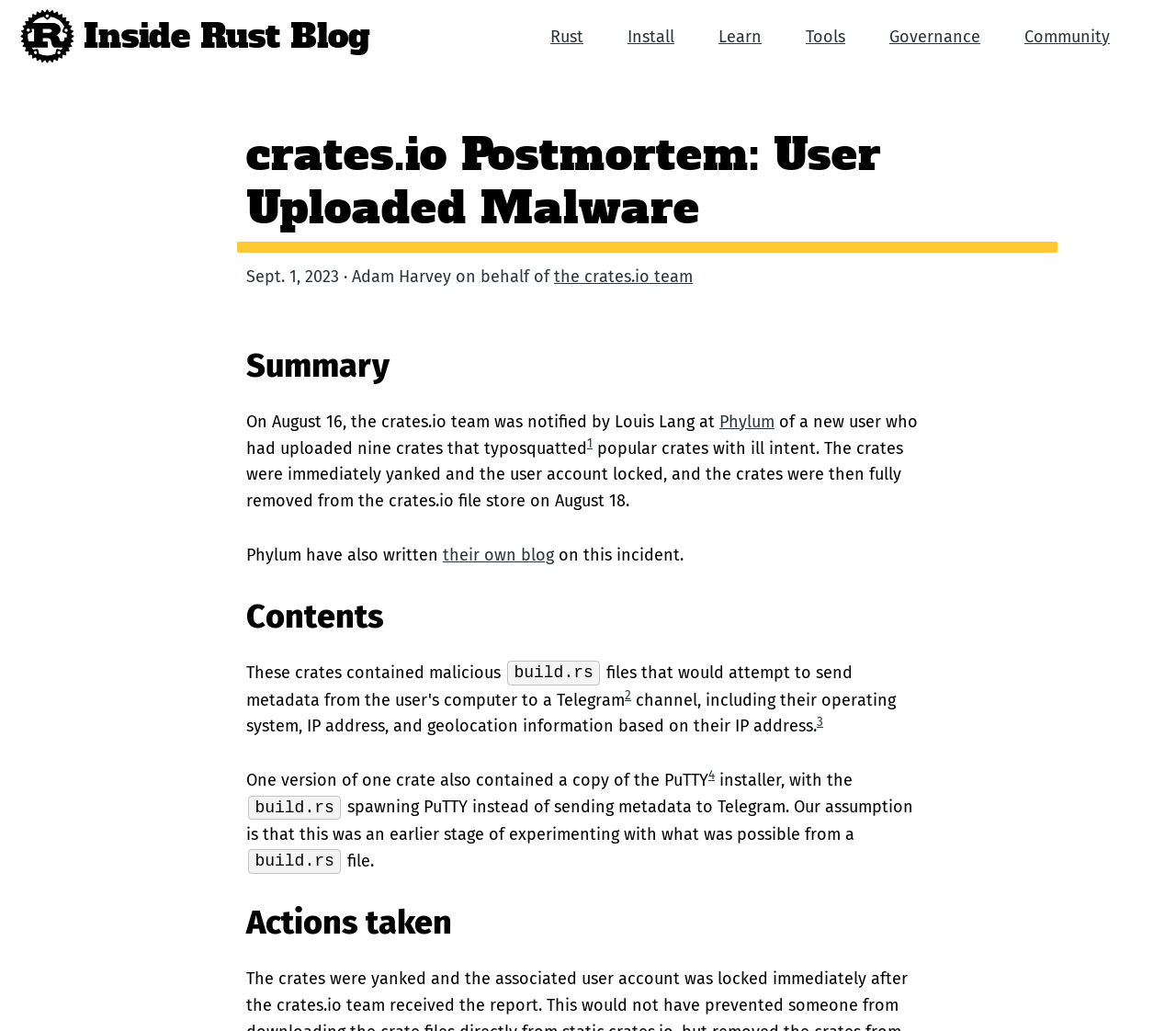Please identify the bounding box coordinates of the area I need to click to accomplish the following instruction: "Read the crates.io team blog".

[0.471, 0.258, 0.589, 0.278]